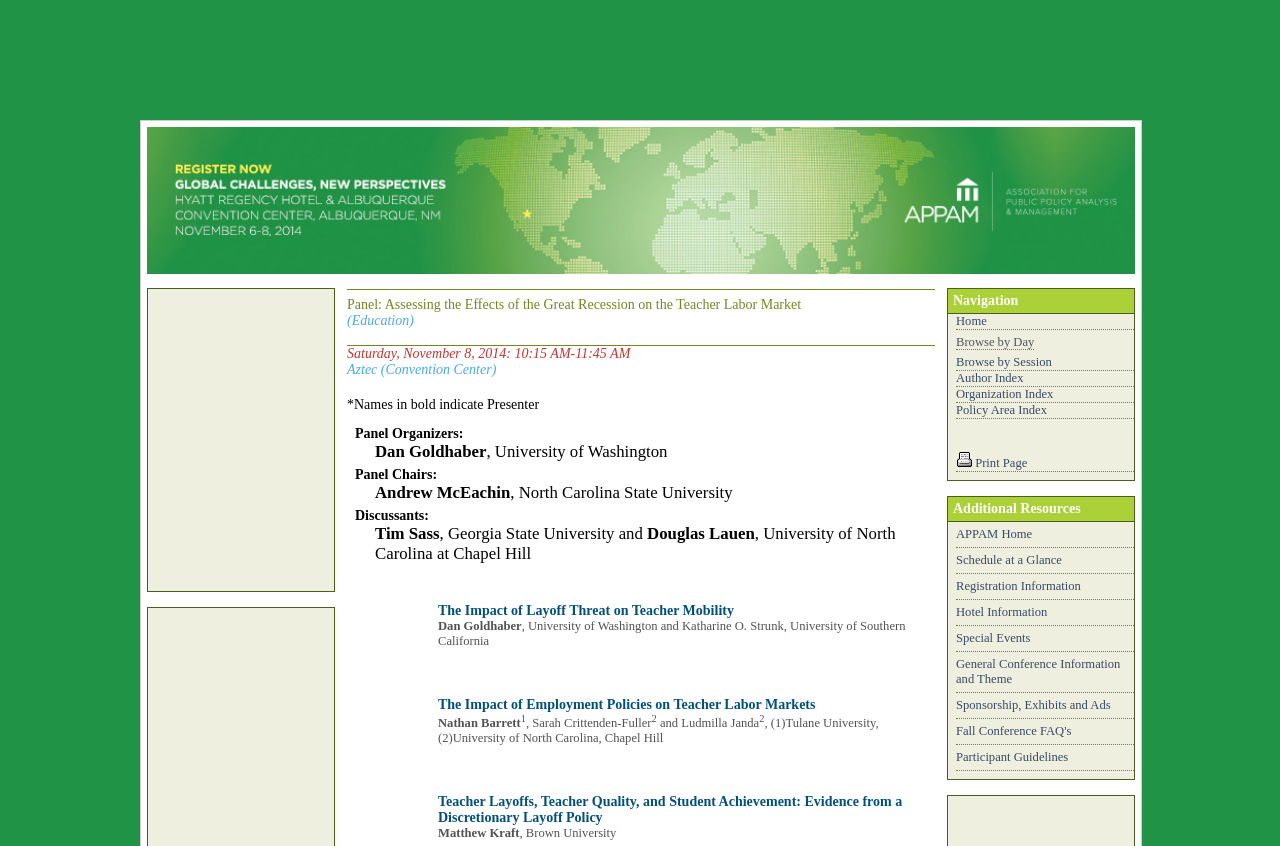Give an extensive and precise description of the webpage.

This webpage appears to be a session page for the 2014 APPAM Fall Research Conference, specifically for the session "Assessing the Effects of the Great Recession on the Teacher Labor Market" in the Education panel. 

At the top of the page, there is a logo image and a link to the conference registration page. Below this, there are two headings: one is blank, and the other displays the session title and panel information. 

The session details are presented in a structured format, with the date, time, and location of the session (Saturday, November 8, 2014, 10:15 AM-11:45 AM, Aztec, Convention Center) followed by a note indicating that names in bold are presenters. 

The page then lists the panel organizers, chairs, discussants, and presenters, along with their affiliations. Each presenter's name is accompanied by a link to their paper title, which is also a link. 

On the right side of the page, there is a navigation menu with links to the home page, browse by day, browse by session, author index, organization index, policy area index, and print page. There is also an additional resources section with links to the APPAM home page, schedule at a glance, registration information, hotel information, special events, general conference information, sponsorship and exhibits, and FAQs.